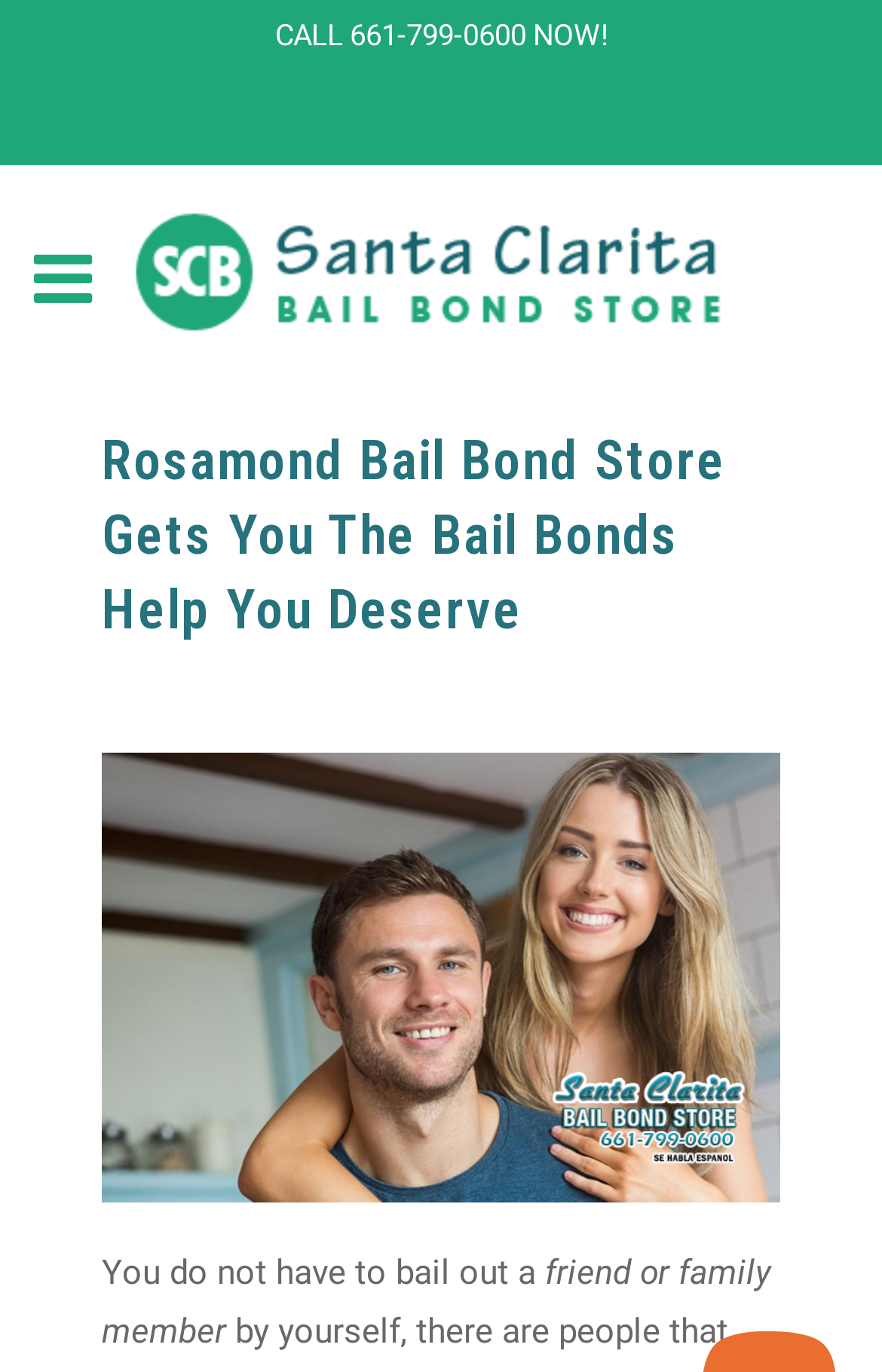What is the name of the bail bond store?
Using the information from the image, answer the question thoroughly.

The name of the bail bond store is mentioned in the heading element with a bounding box at [0.115, 0.31, 0.885, 0.474], and also in the link element with a bounding box at [0.115, 0.854, 0.885, 0.884]. It is likely the name of the business being promoted on the webpage.